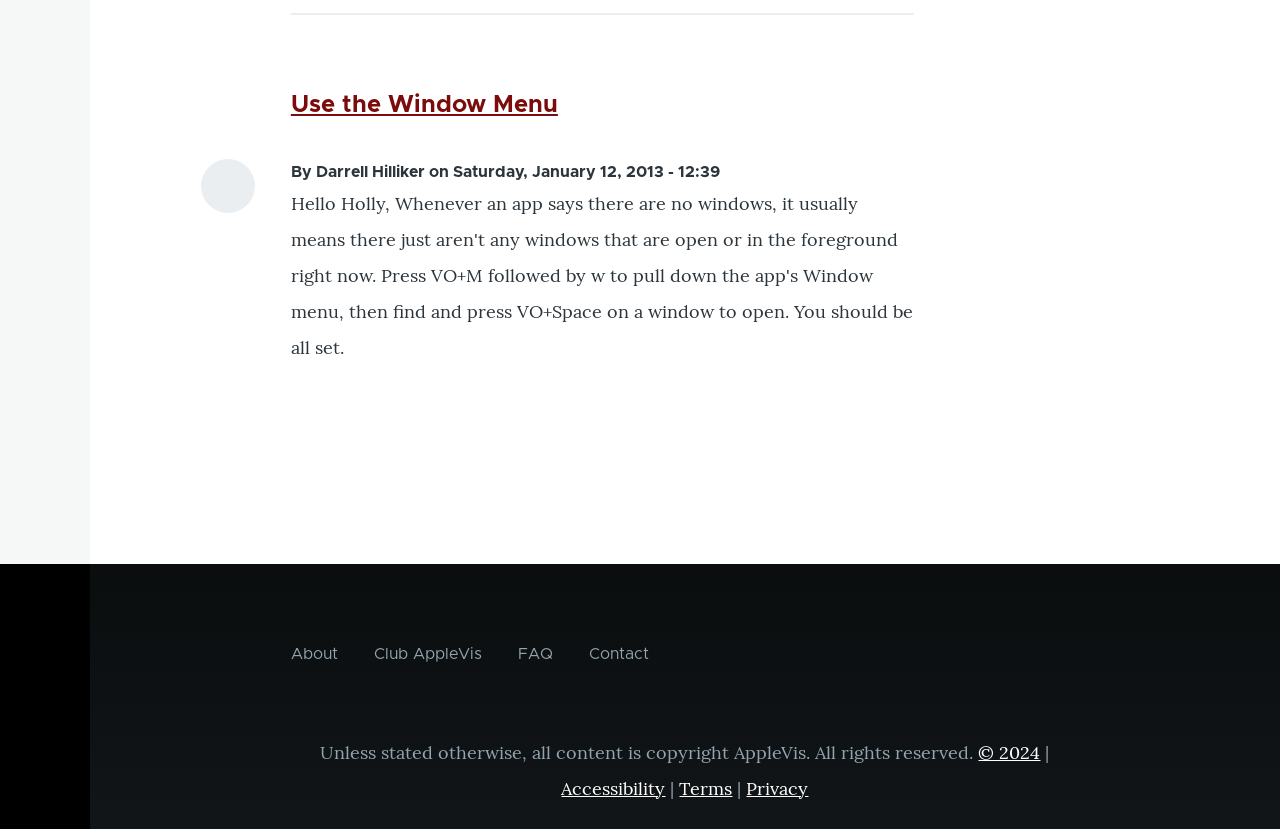Please identify the bounding box coordinates of the clickable element to fulfill the following instruction: "Check 'FAQ' page". The coordinates should be four float numbers between 0 and 1, i.e., [left, top, right, bottom].

[0.405, 0.767, 0.432, 0.811]